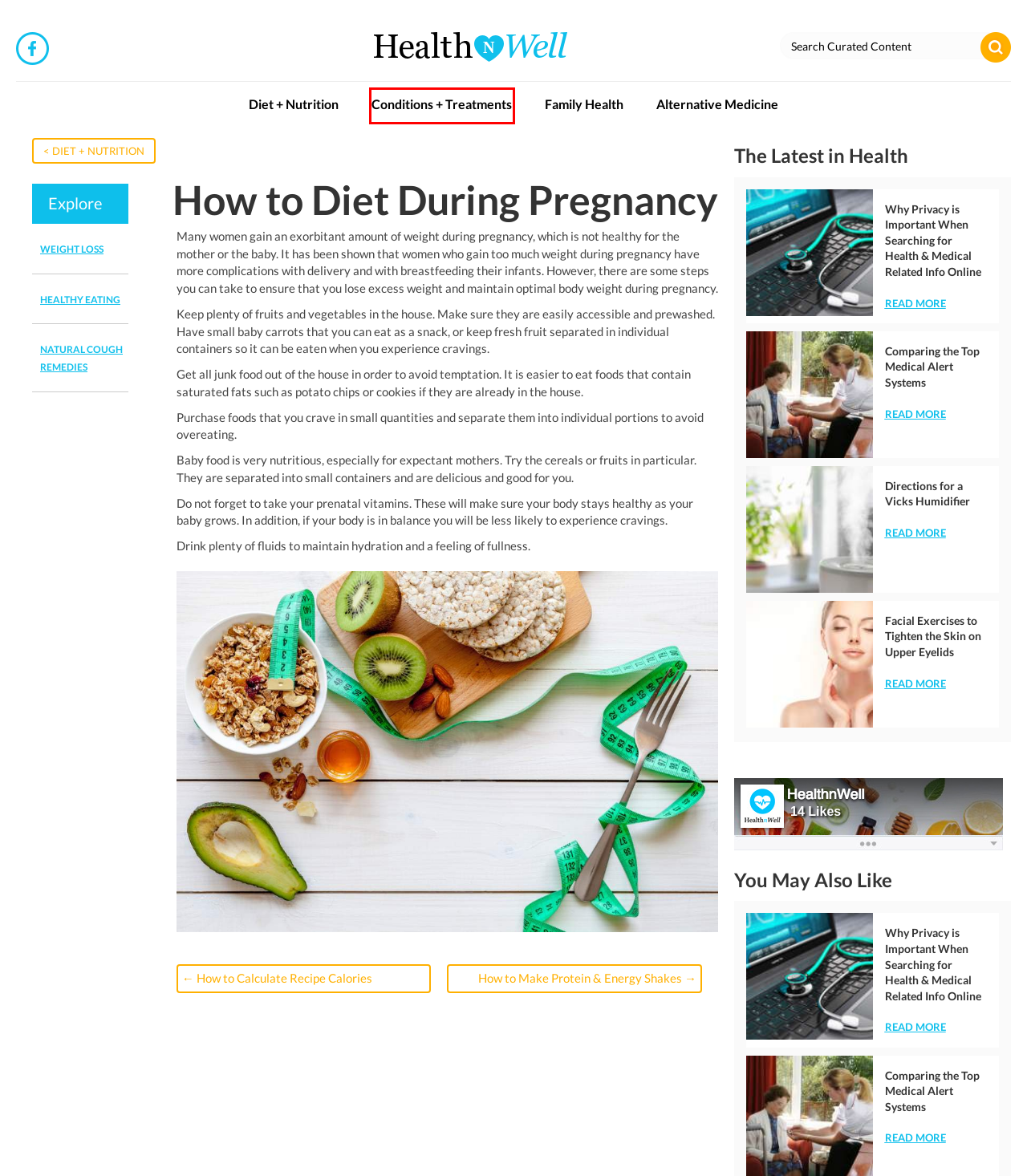You are given a screenshot of a webpage within which there is a red rectangle bounding box. Please choose the best webpage description that matches the new webpage after clicking the selected element in the bounding box. Here are the options:
A. How to Calculate Recipe Calories - Health n Well.com
B. Alternative Medicine Archives - Health n Well.com
C. Comparing the Top Medical Alert Systems - Health n Well.com
D. Family Health Archives - Health n Well.com
E. Why Privacy is Important When Searching for Health & Medical Related Info Online - Health n Well.com
F. Diet + Nutrition Archives - Health n Well.com
G. Directions for a Vicks Humidifier - Health n Well.com
H. Conditions + Treatments Archives - Health n Well.com

H